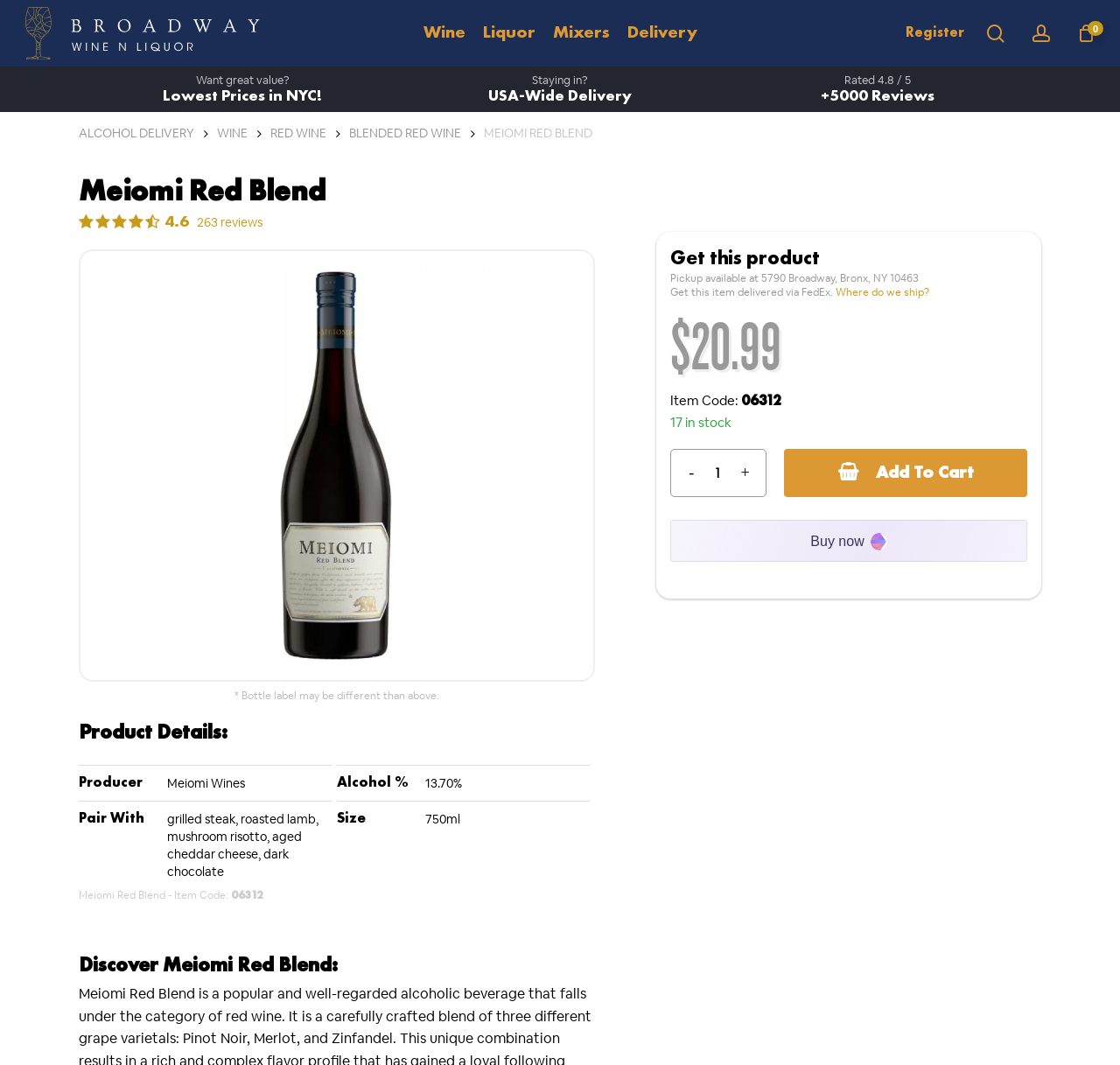Please provide the bounding box coordinates for the element that needs to be clicked to perform the instruction: "Add Meiomi Red Blend to Cart". The coordinates must consist of four float numbers between 0 and 1, formatted as [left, top, right, bottom].

[0.7, 0.421, 0.917, 0.467]